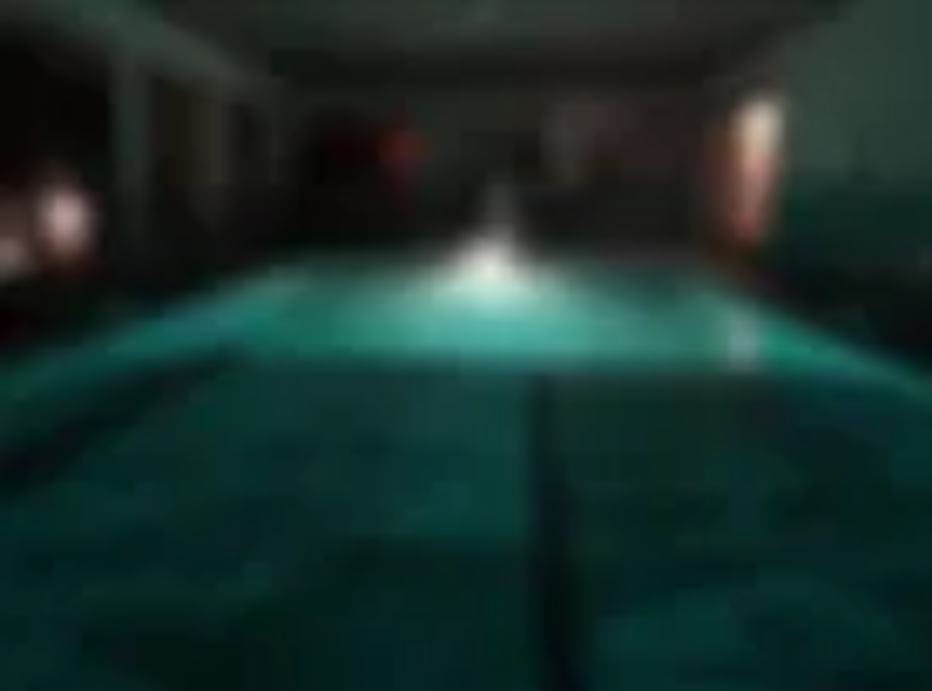Break down the image and describe every detail you can observe.

The image depicts a serene swimming pool environment, dimly lit, creating an atmospheric and almost mysterious ambiance. The water surface reflects a soft, bluish hue, catching faint glimmers of light that dance across its tranquil surface. Shadows and shapes are subtly defined in the background, revealing a sense of depth and space around the pool. The setting appears to be indoors, likely part of a larger facility, with muted lighting that enhances the peacefulness of the scene. The overall composition invites a feeling of calm and contemplation, beckoning one to relax and unwind in this inviting aquatic space.